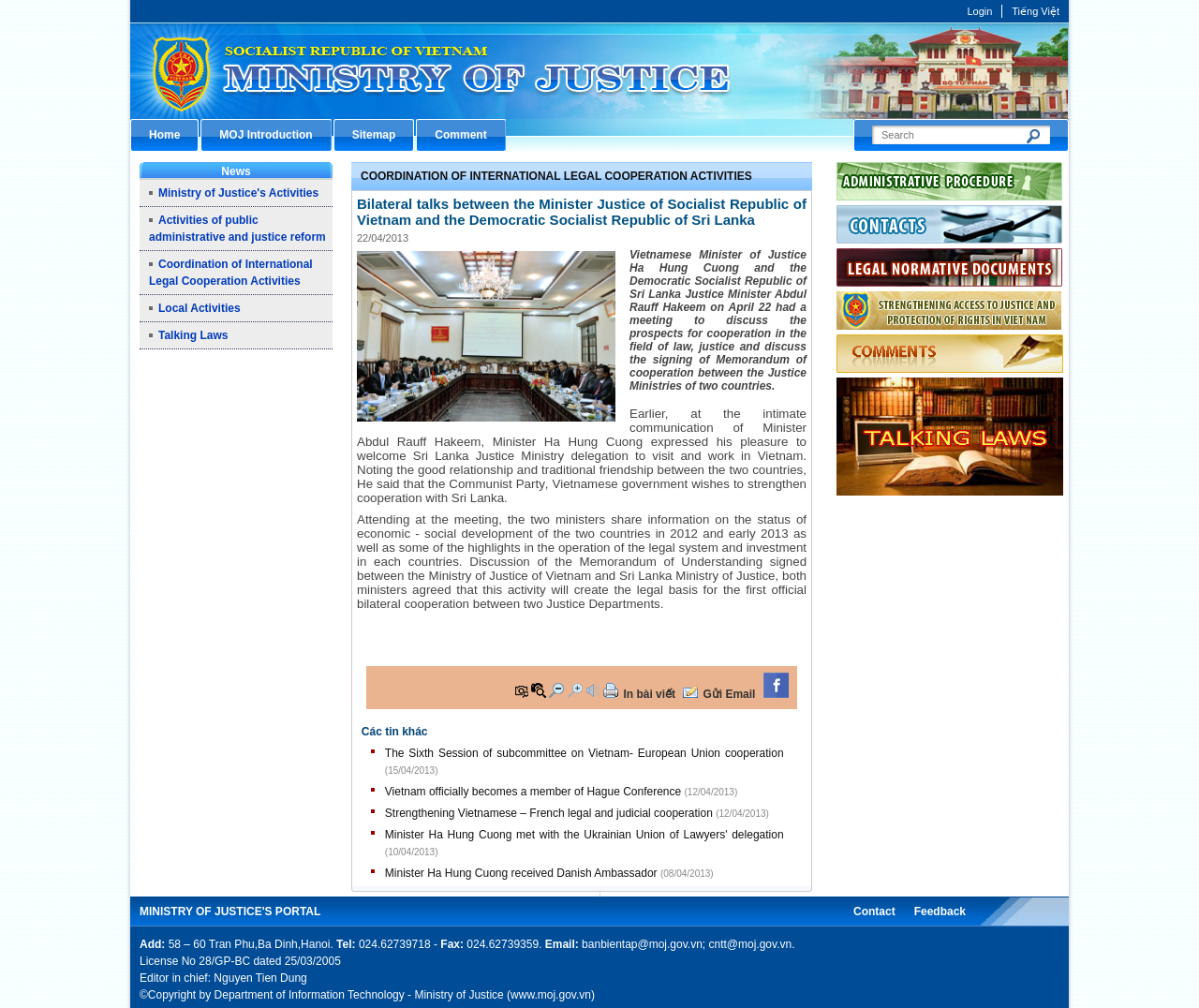How many links are there in the top navigation menu?
Based on the screenshot, respond with a single word or phrase.

5